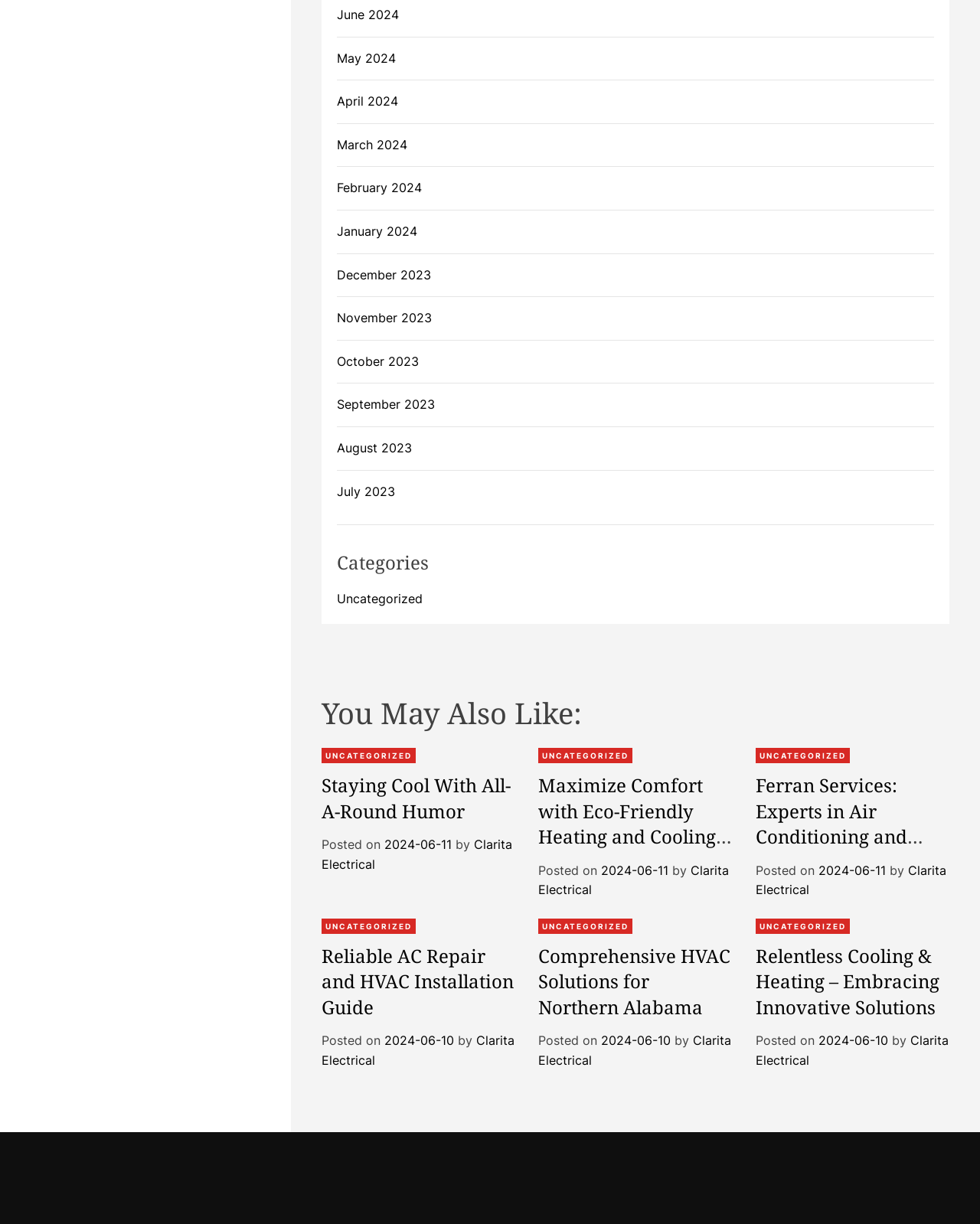Pinpoint the bounding box coordinates for the area that should be clicked to perform the following instruction: "Click on June 2024".

[0.344, 0.006, 0.407, 0.018]